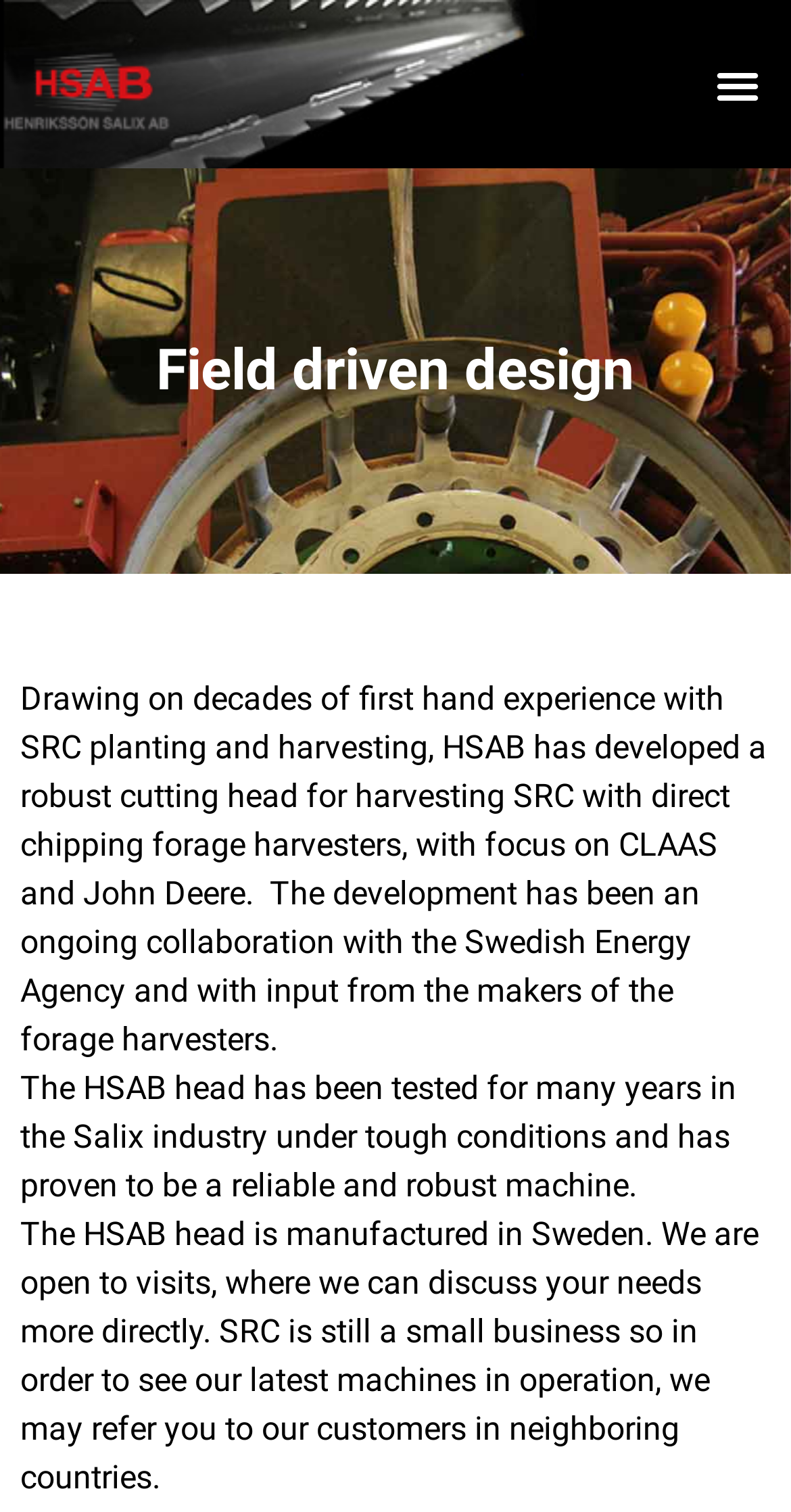Please extract the title of the webpage.

Field driven design